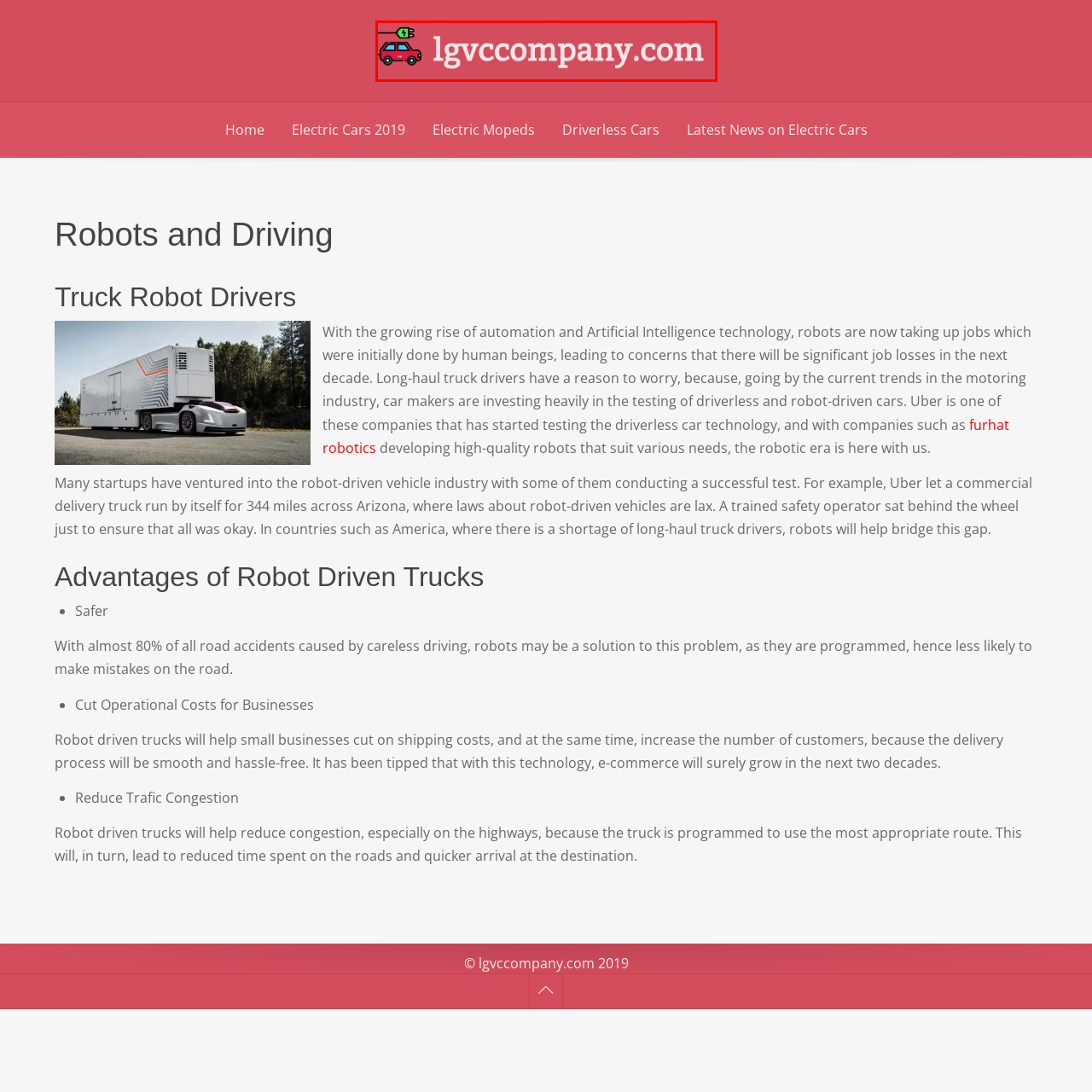What is the font style of the website name?
Pay attention to the image within the red bounding box and answer using just one word or a concise phrase.

Playful, bold